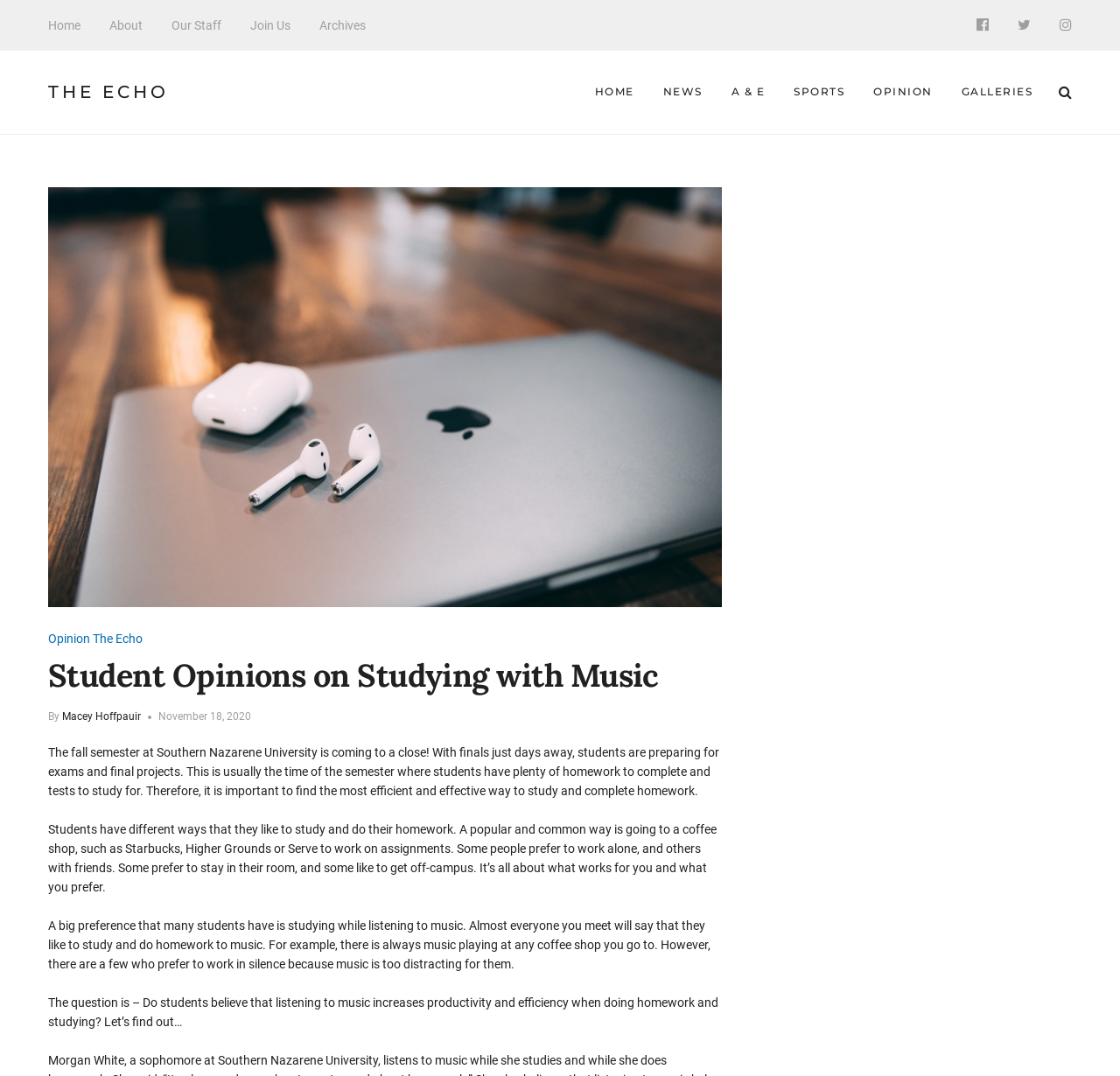What is the name of the publication?
Answer the question with a single word or phrase derived from the image.

The Echo